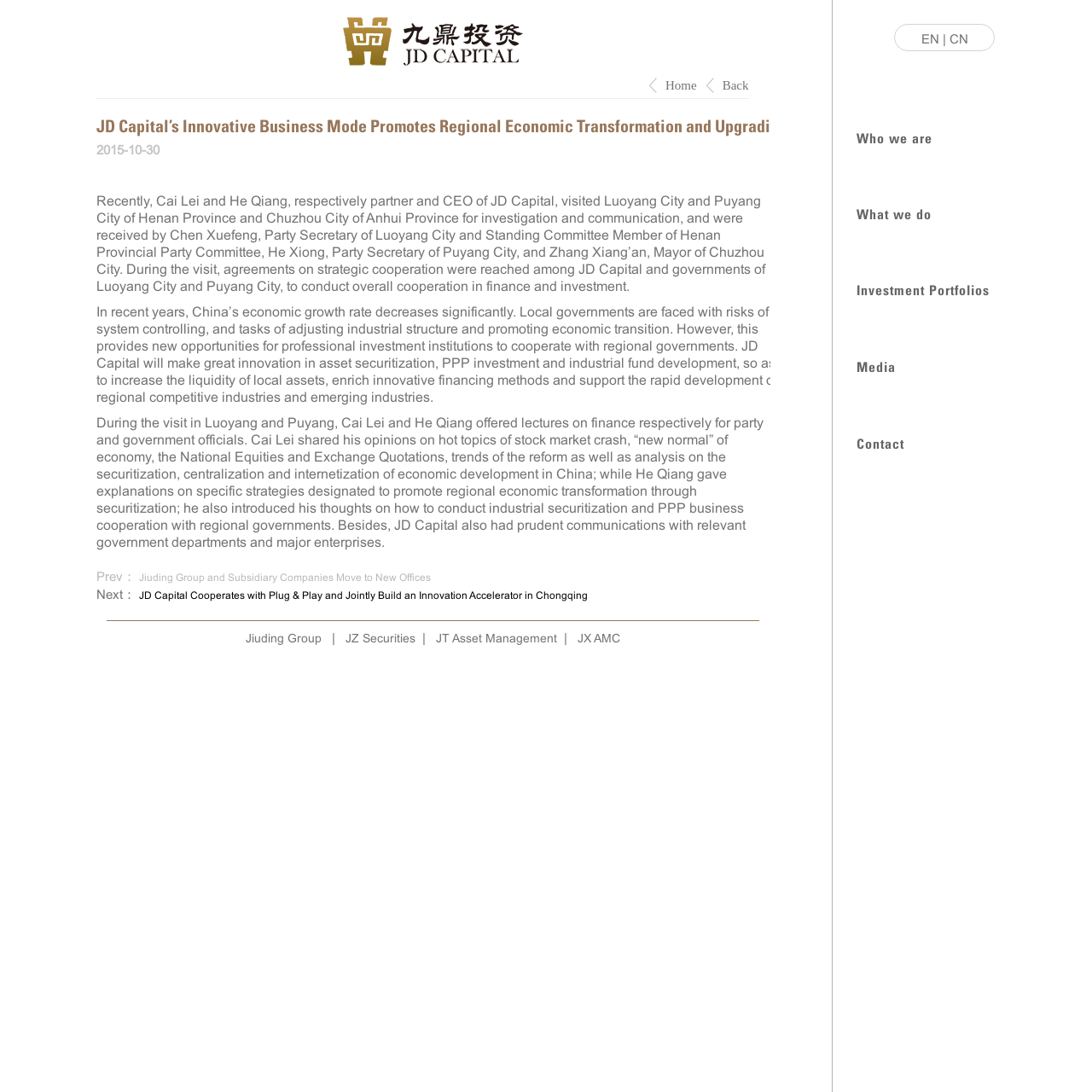Specify the bounding box coordinates of the element's area that should be clicked to execute the given instruction: "Go to the 'Home' page". The coordinates should be four float numbers between 0 and 1, i.e., [left, top, right, bottom].

[0.609, 0.072, 0.638, 0.084]